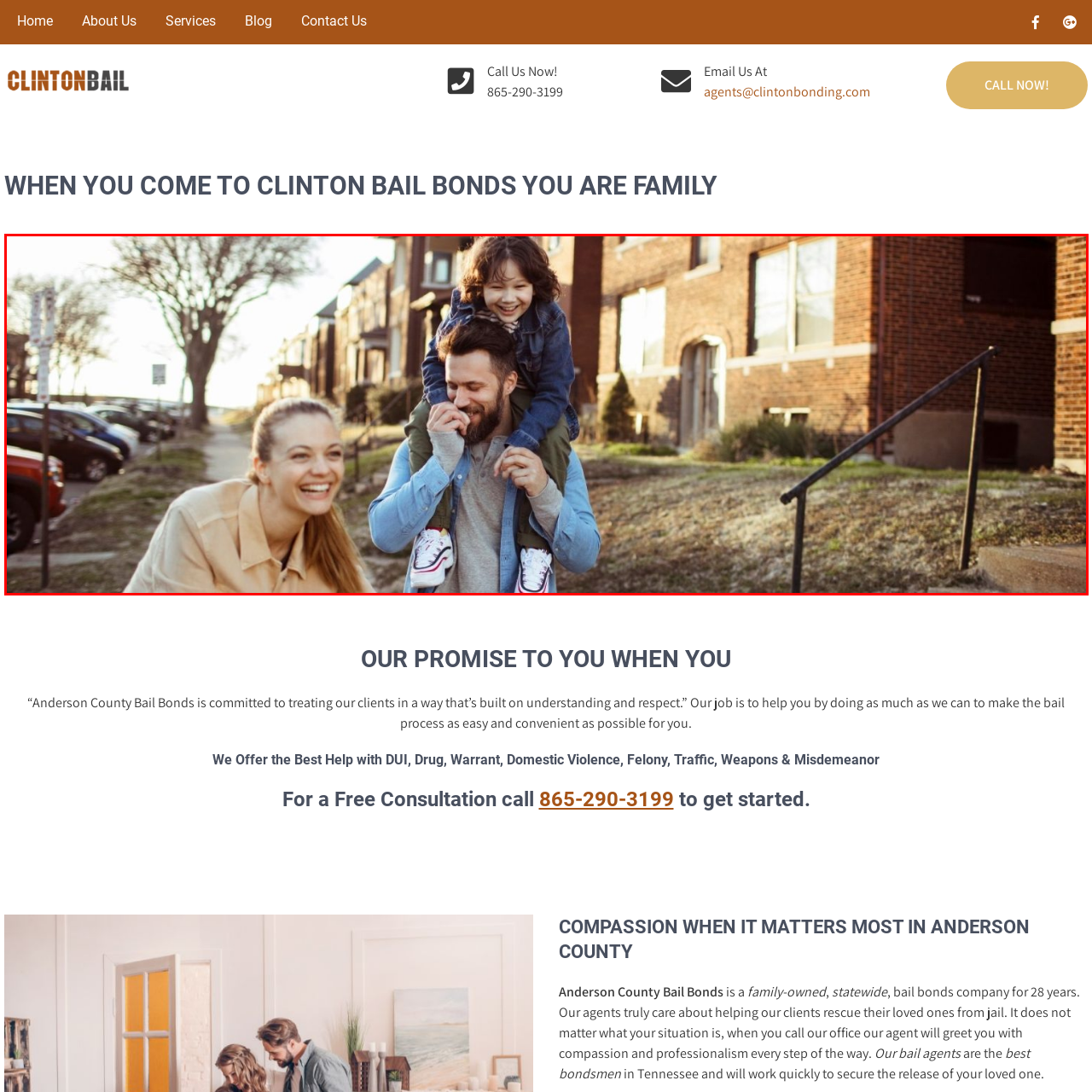What color is the girl's jacket?
Focus on the image highlighted by the red bounding box and give a comprehensive answer using the details from the image.

The caption specifically states that the girl is wearing a cozy blue jacket, which contributes to the lively atmosphere of the scene.